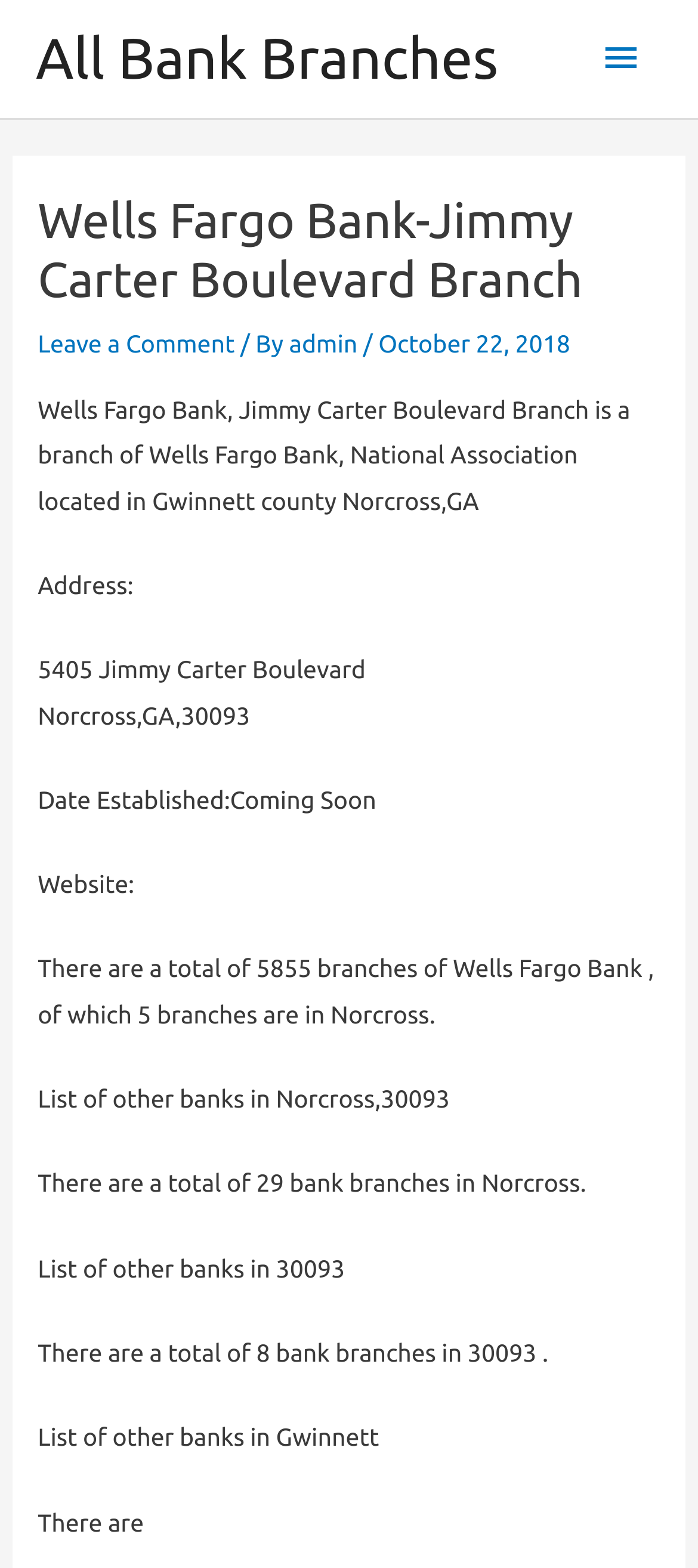How many bank branches are in 30093?
Using the image, provide a concise answer in one word or a short phrase.

8